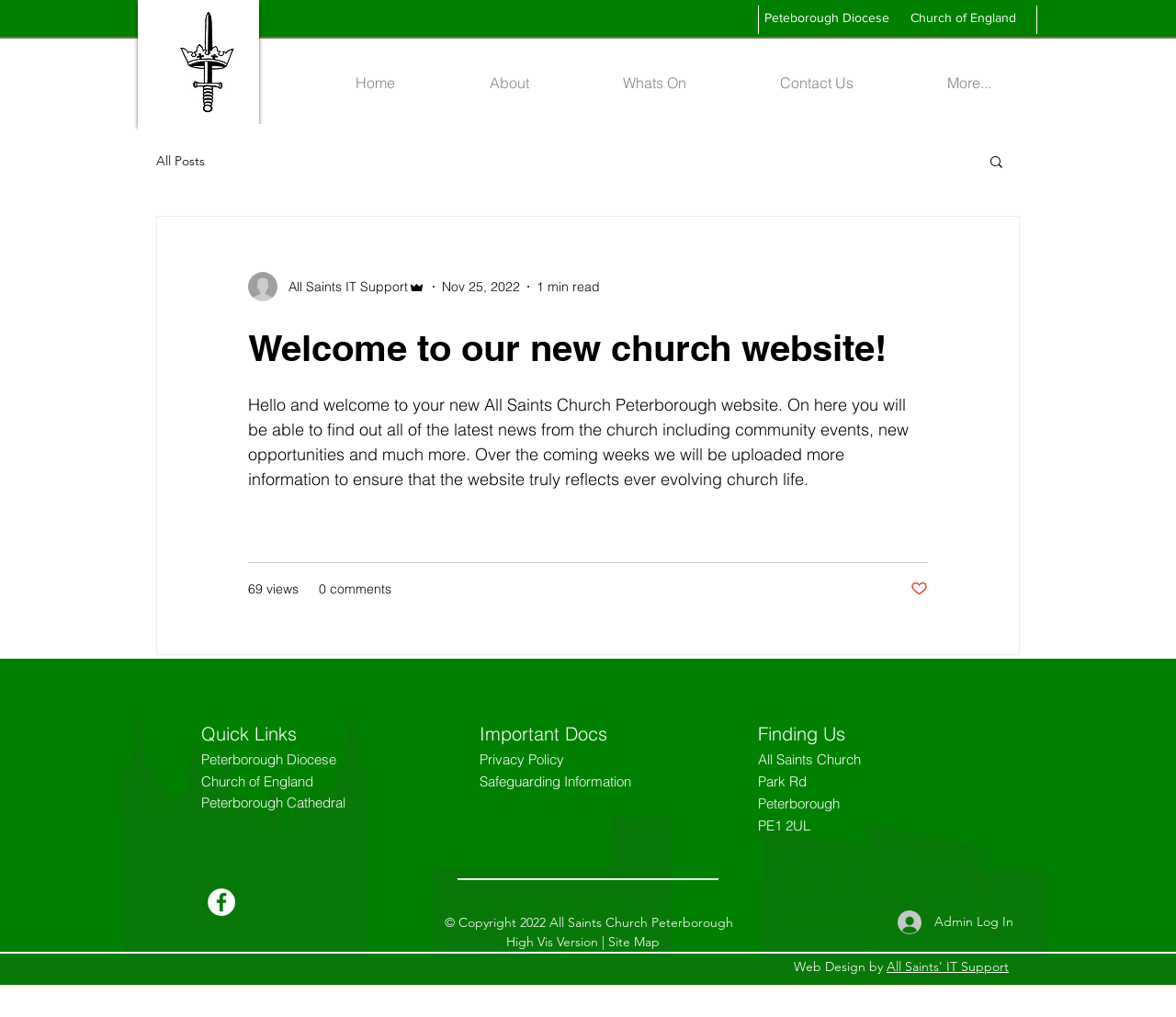Highlight the bounding box coordinates of the element you need to click to perform the following instruction: "Click the 'Home' link."

[0.262, 0.065, 0.376, 0.098]